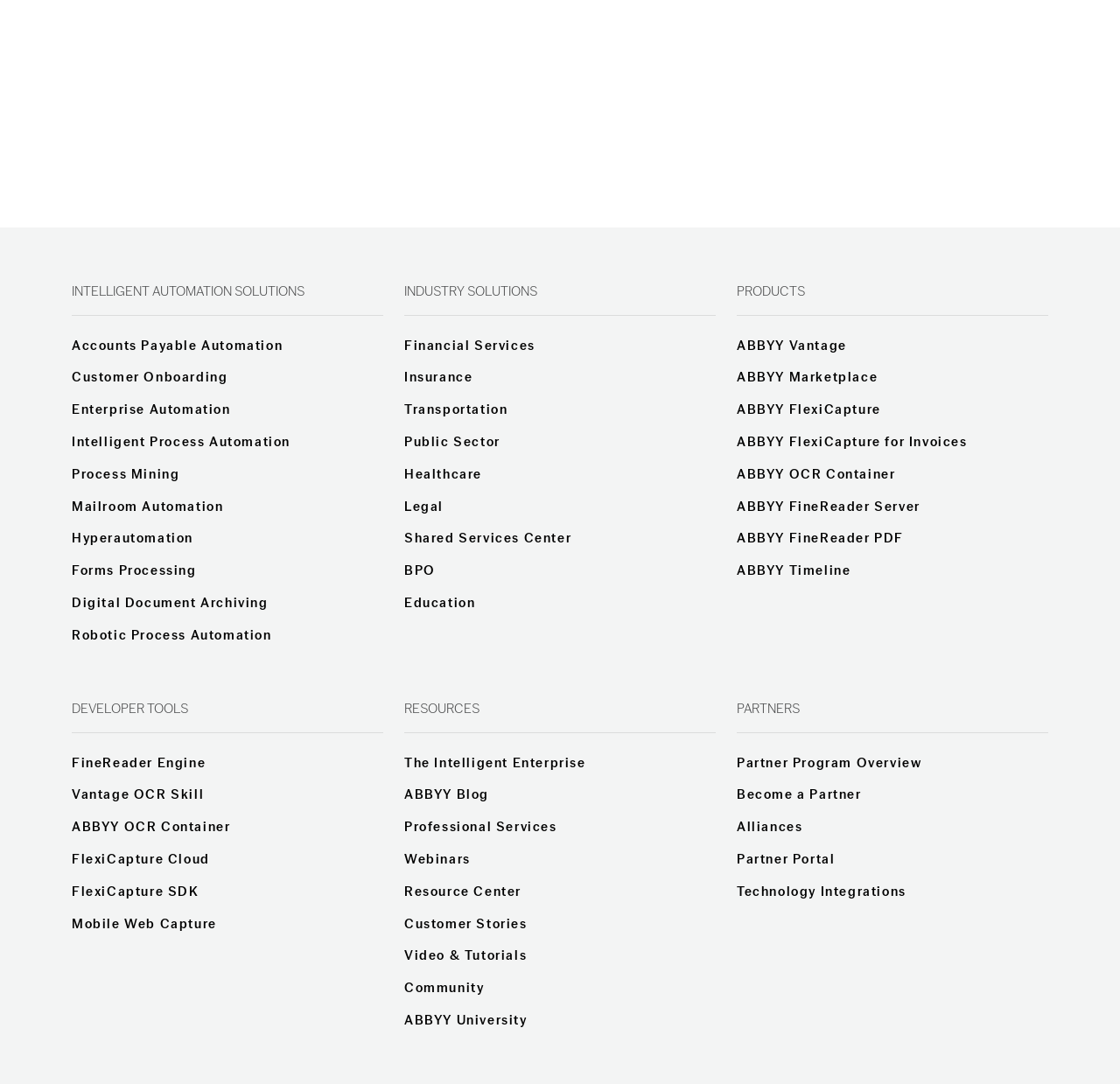What is the name of the product listed after ABBYY Vantage?
Using the image as a reference, answer the question with a short word or phrase.

ABBYY Marketplace